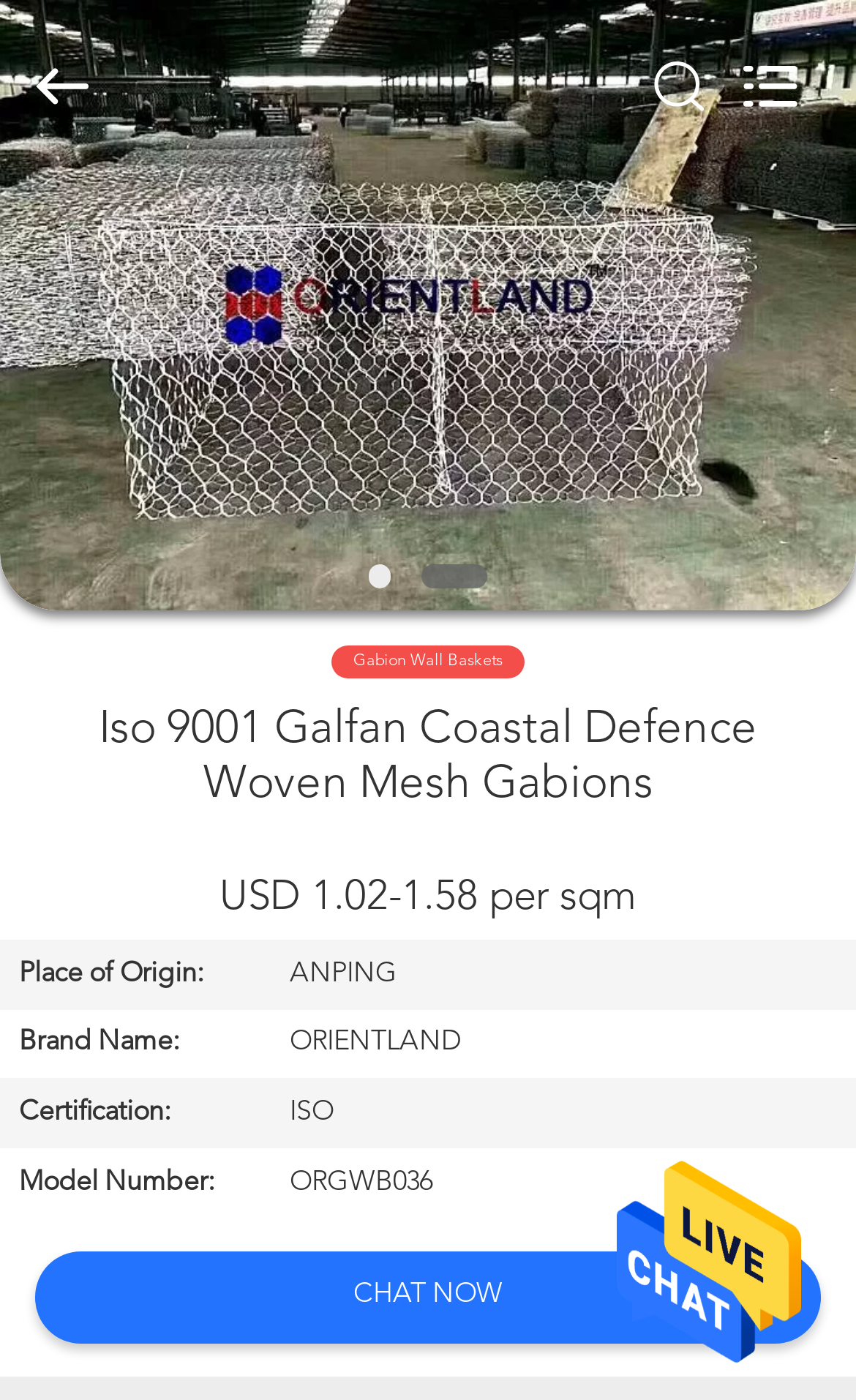Find the bounding box coordinates of the clickable area required to complete the following action: "Search for products".

[0.0, 0.0, 0.88, 0.122]